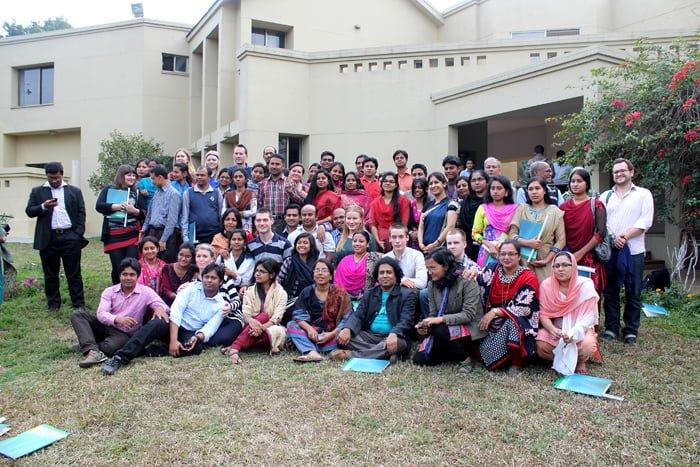How many countries are represented in the seminar?
Using the image as a reference, answer with just one word or a short phrase.

Four